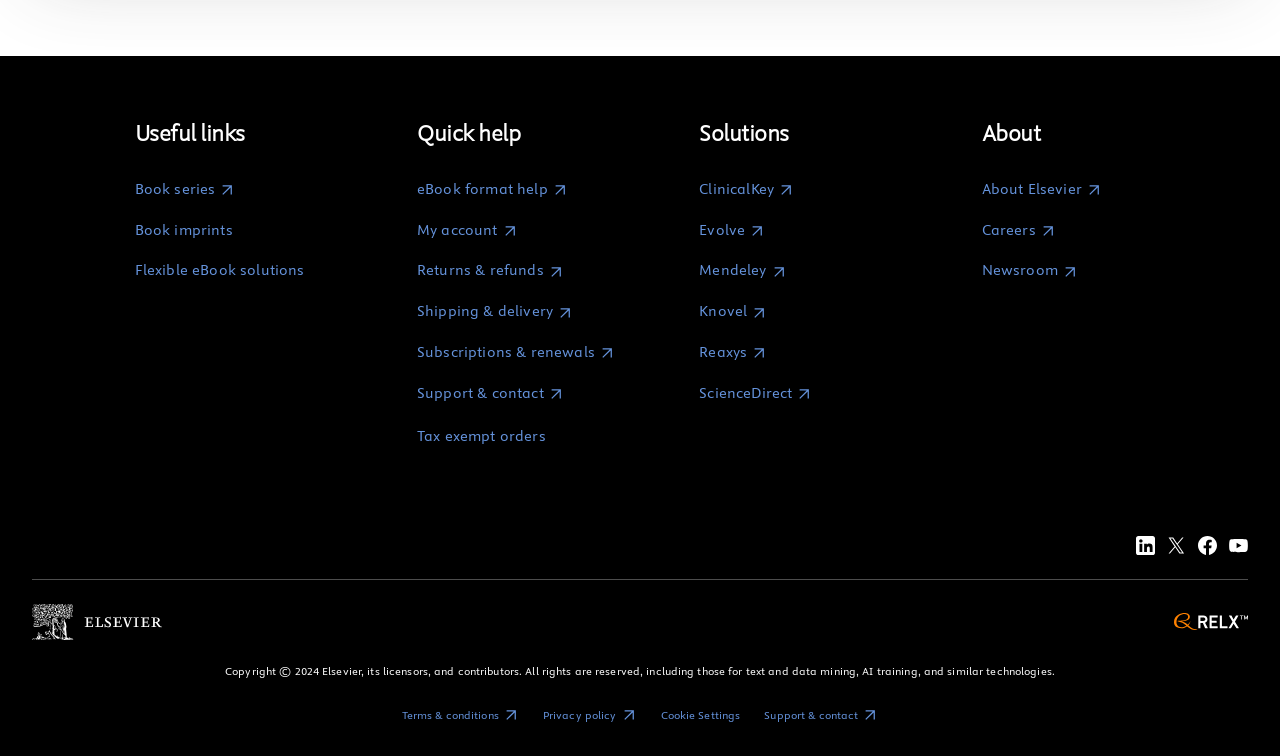Please specify the bounding box coordinates for the clickable region that will help you carry out the instruction: "Visit LinkedIn".

[0.888, 0.708, 0.902, 0.734]